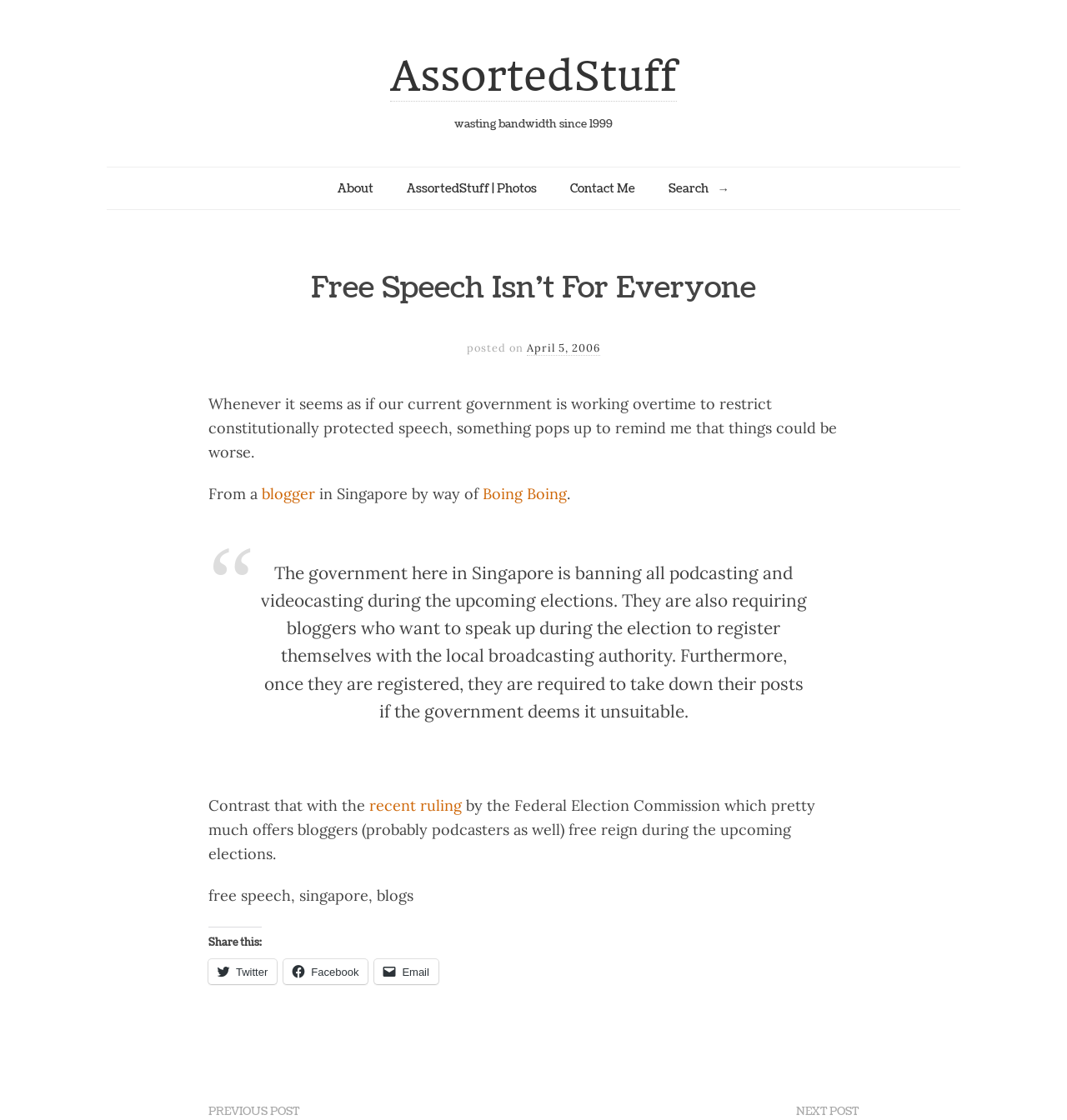Provide a brief response to the question below using a single word or phrase: 
What is the topic of the article?

Free speech